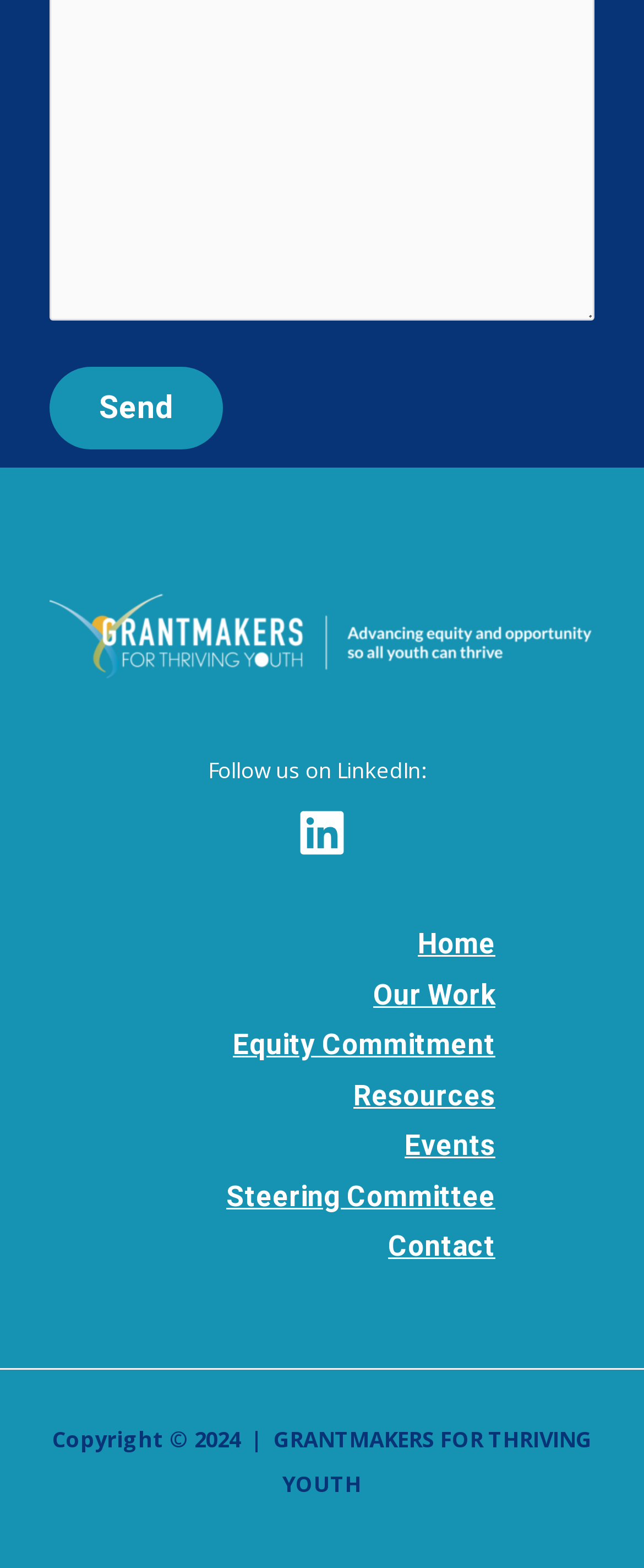Use a single word or phrase to answer the question: What are the main sections of the website?

Home, Our Work, etc.